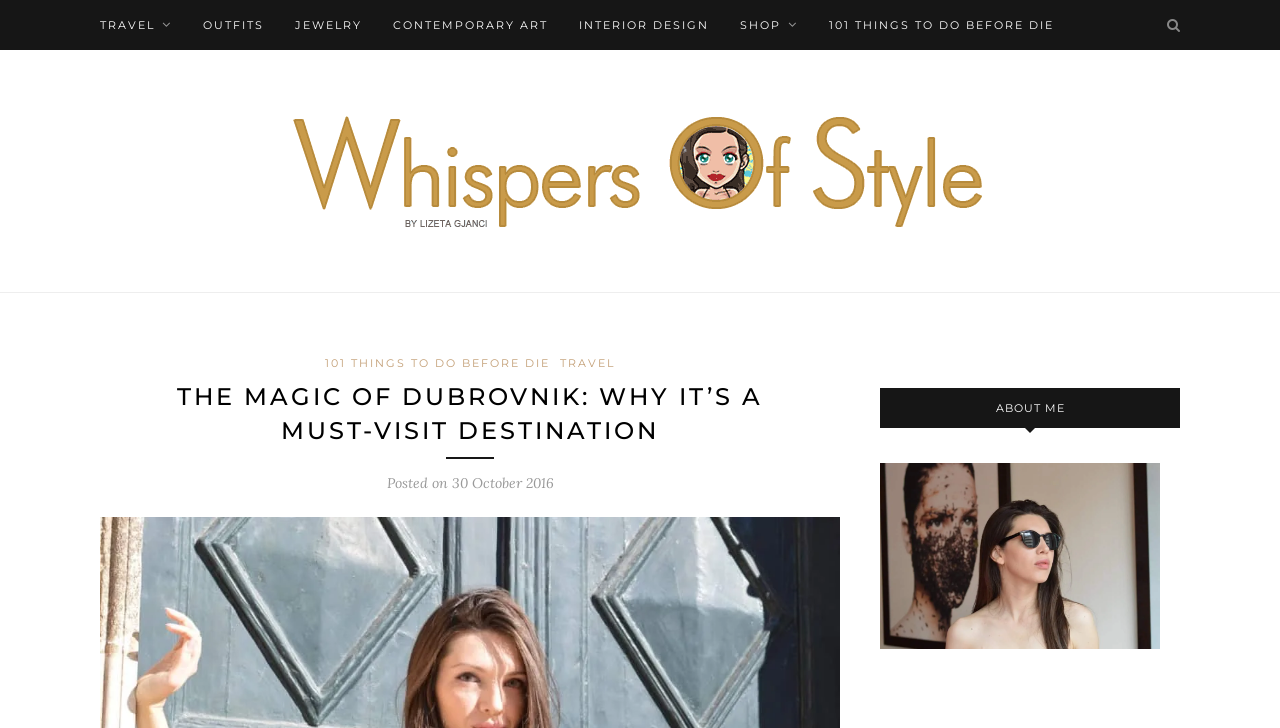Create a detailed narrative of the webpage’s visual and textual elements.

The webpage is about Dubrovnik, a city on the southern coast of Croatia, and its attractions. At the top, there are several links to different categories, including "TRAVEL", "OUTFITS", "JEWELRY", "CONTEMPORARY ART", "INTERIOR DESIGN", "SHOP", and "101 THINGS TO DO BEFORE DIE". These links are positioned horizontally across the top of the page.

Below the links, there is a heading that reads "Whispers Of Style", which is accompanied by an image with the same name. Underneath this heading, there are two more links: "101 THINGS TO DO BEFORE DIE" and "TRAVEL".

The main content of the page is headed by "THE MAGIC OF DUBROVNIK: WHY IT’S A MUST-VISIT DESTINATION", which is positioned in the middle of the page. Below this heading, there is a paragraph of text that mentions the date "30 October 2016".

On the right side of the page, there is a heading that reads "ABOUT ME", accompanied by a figure that takes up most of the right side of the page. At the very top right corner, there is a small icon represented by a Unicode character.

Overall, the webpage has a clean layout, with clear headings and concise text, and features several links and an image related to Dubrovnik and travel.